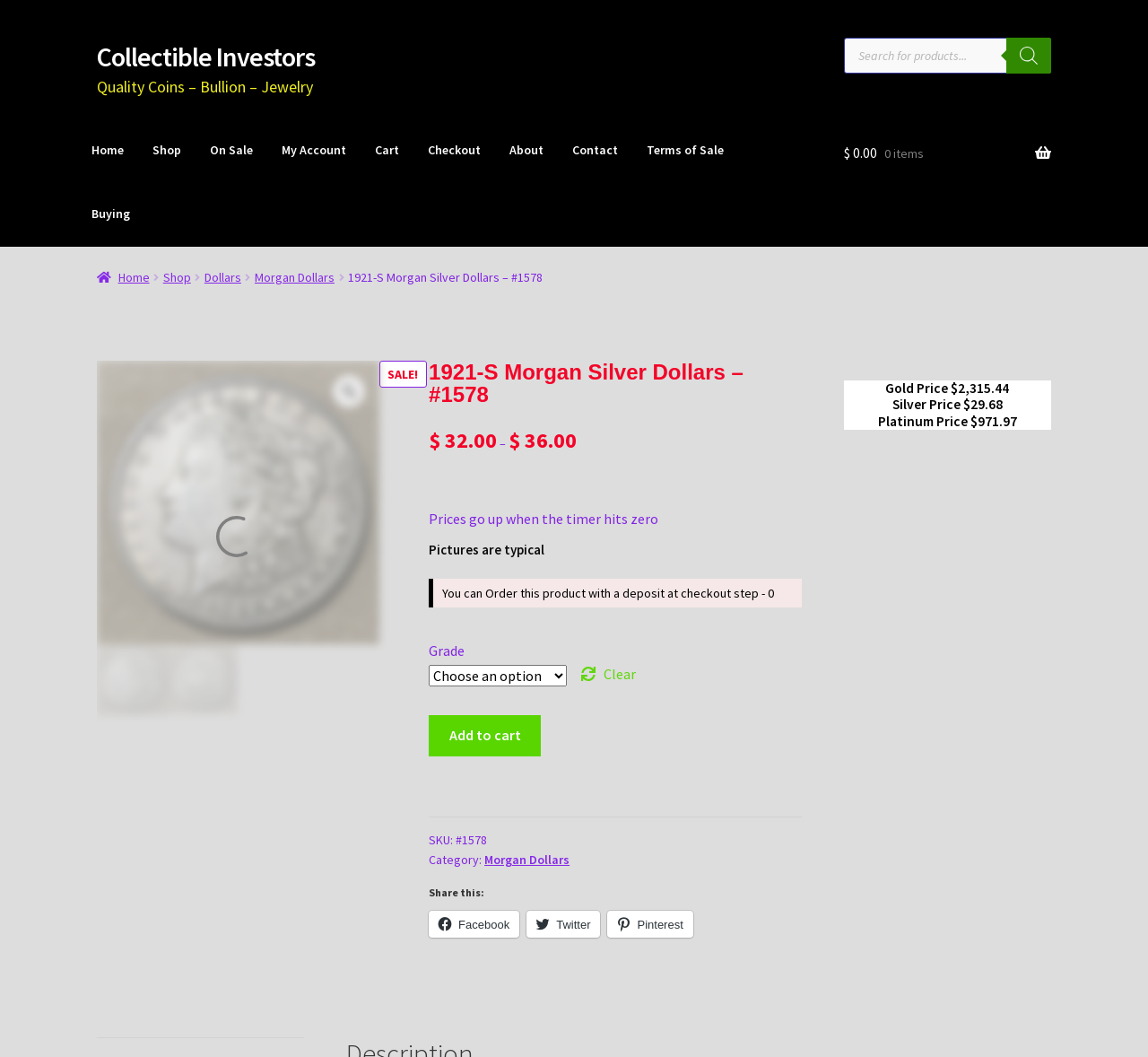Please identify the bounding box coordinates for the region that you need to click to follow this instruction: "Share on Facebook".

[0.374, 0.861, 0.452, 0.887]